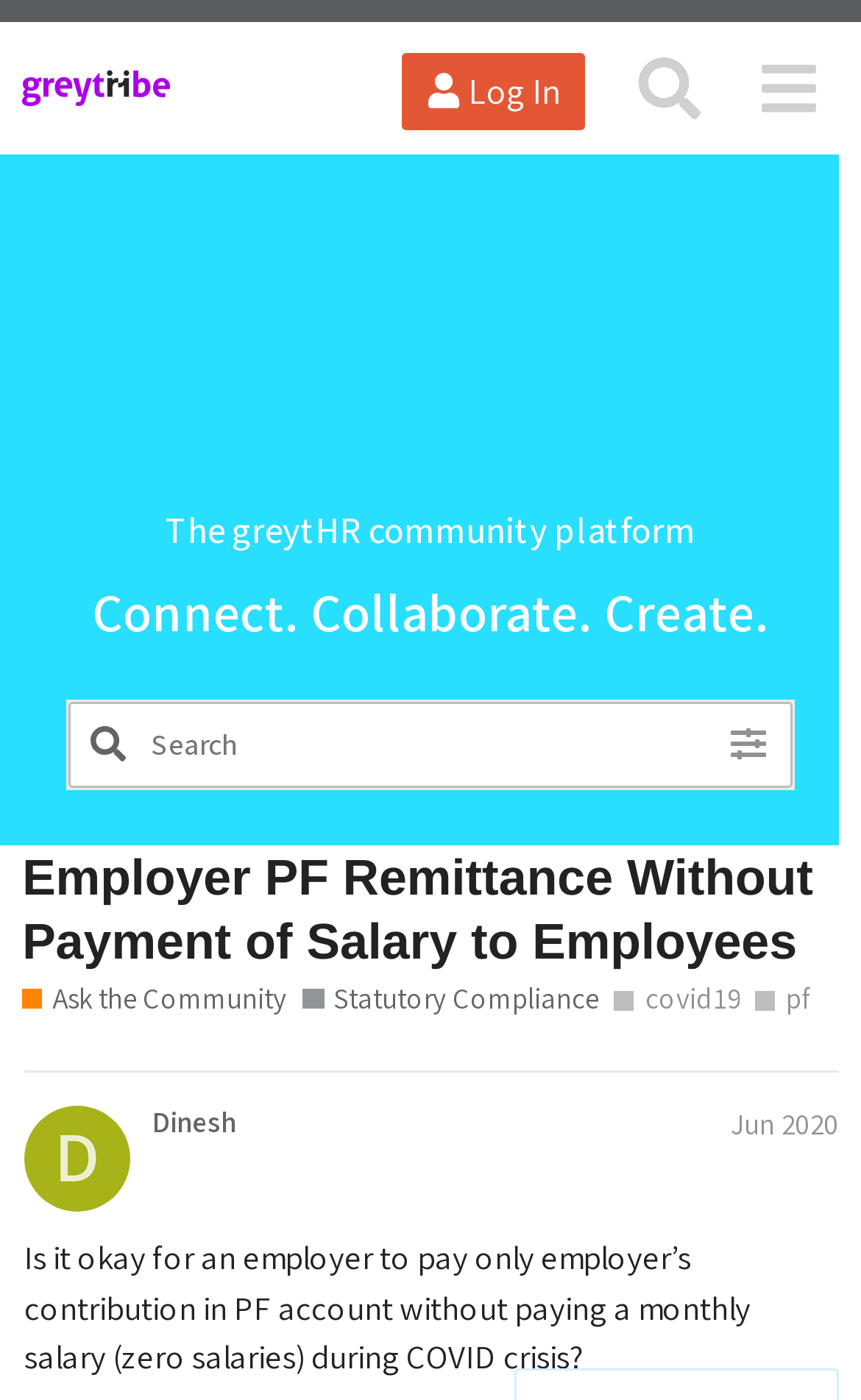Using the description "parent_node: ​ aria-label="Search" placeholder="Search"", locate and provide the bounding box of the UI element.

[0.149, 0.508, 0.839, 0.555]